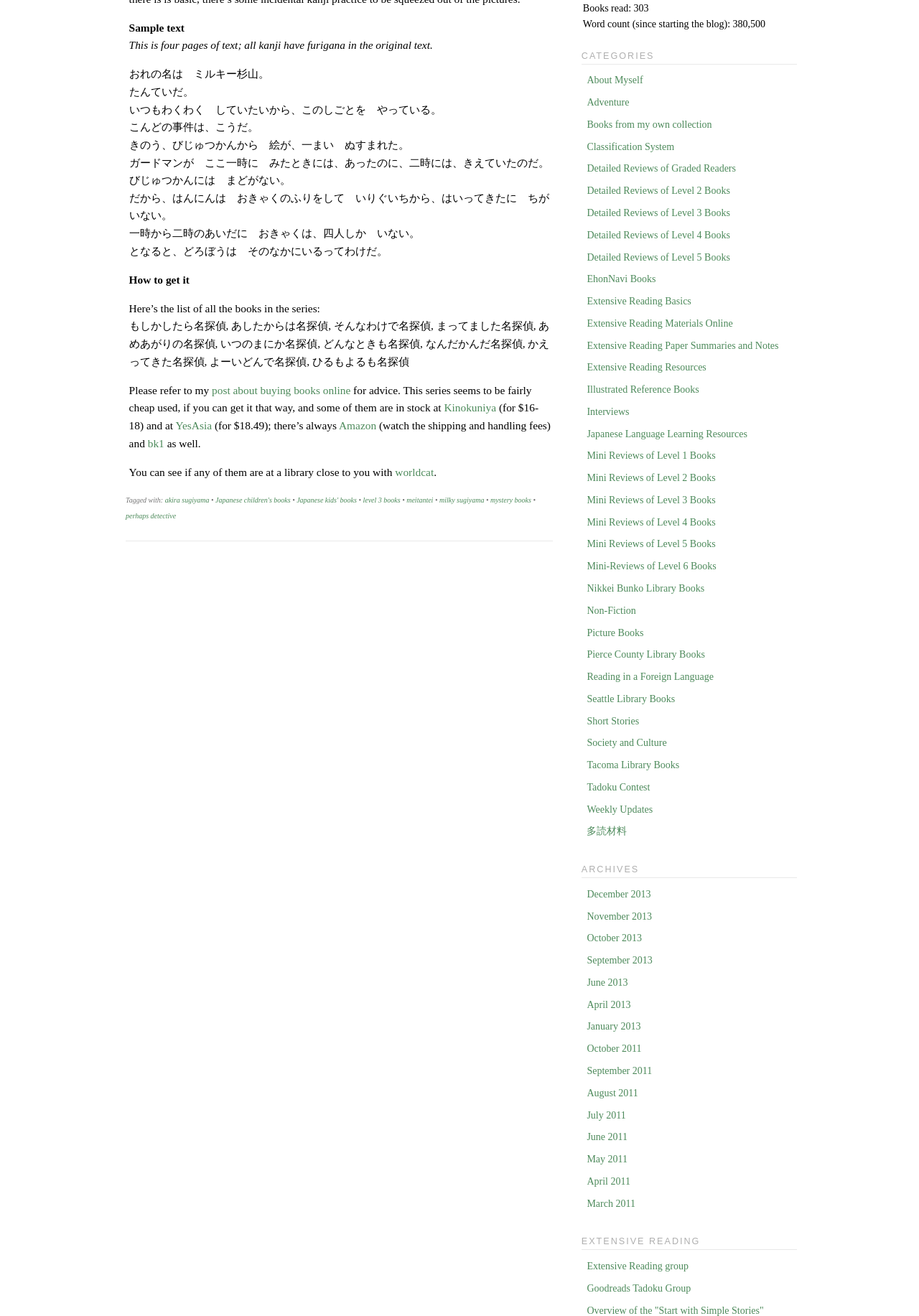Answer succinctly with a single word or phrase:
What is the price range of the books on YesAsia?

$18.49